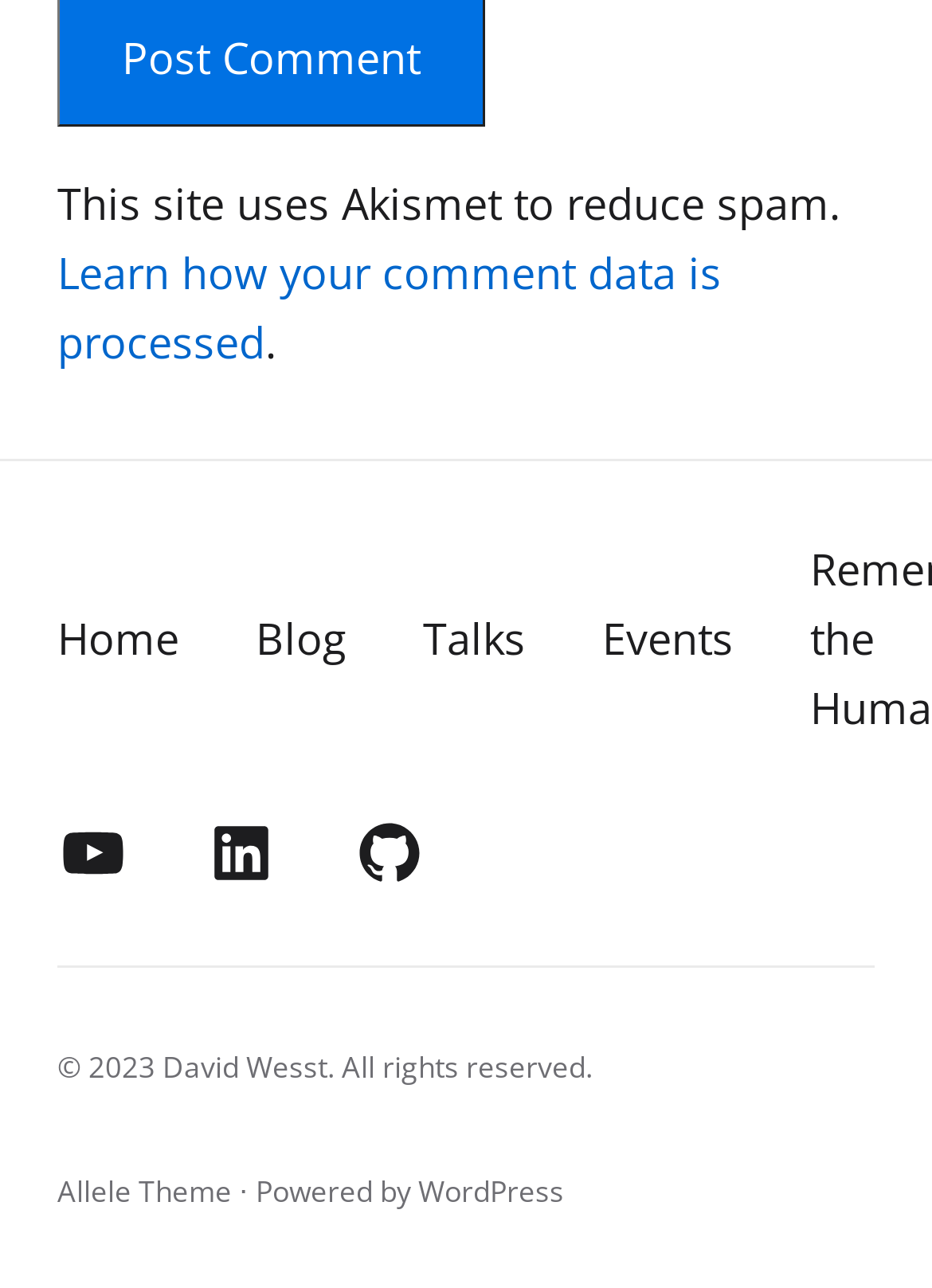Identify the bounding box coordinates of the clickable region necessary to fulfill the following instruction: "go to home page". The bounding box coordinates should be four float numbers between 0 and 1, i.e., [left, top, right, bottom].

[0.062, 0.469, 0.192, 0.522]